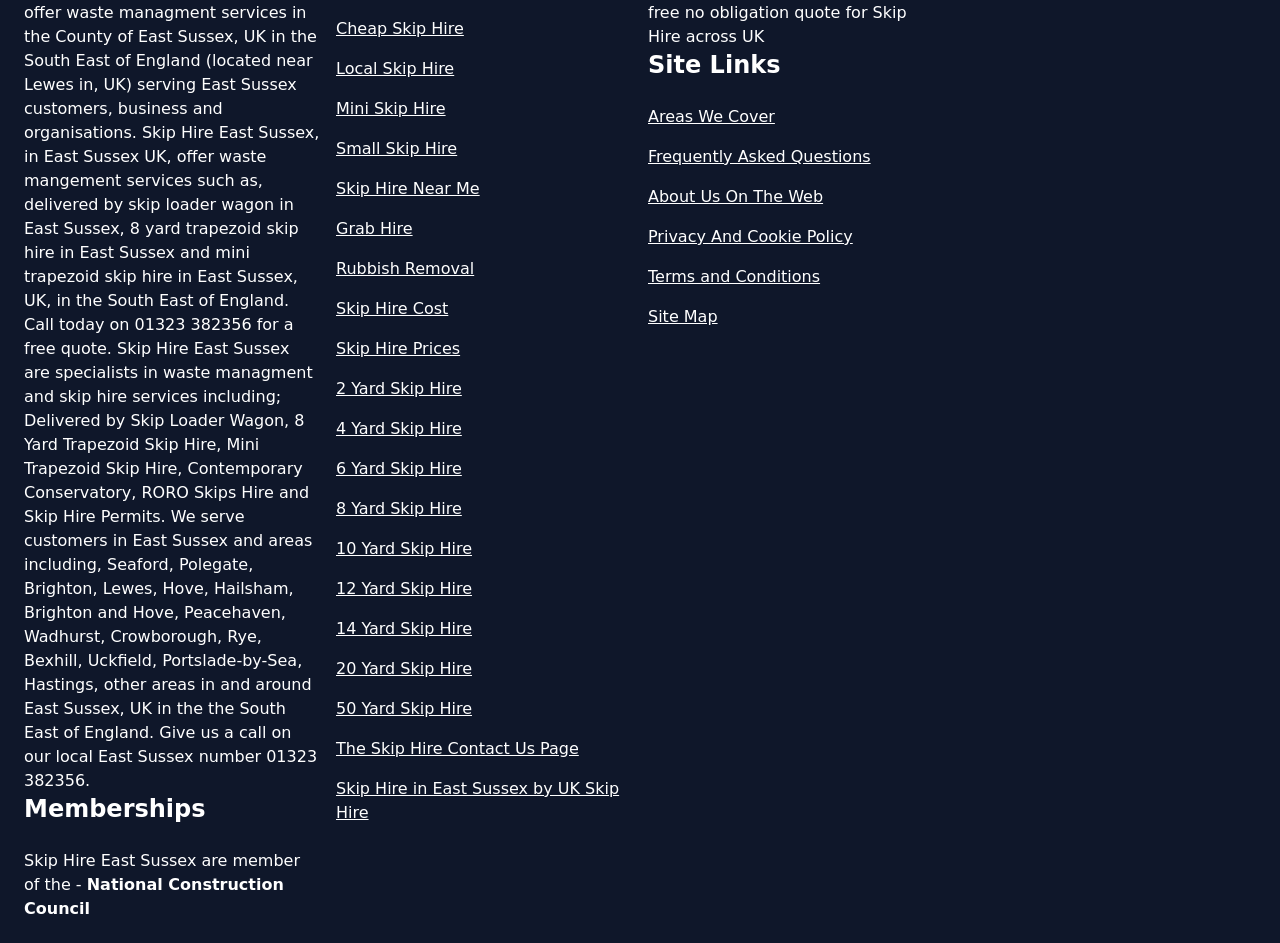What is the name of the company that provides skip hire services?
Please provide a comprehensive answer to the question based on the webpage screenshot.

The company name is mentioned in the link 'Skip Hire in East Sussex by UK Skip Hire', indicating that Skip Hire East Sussex is the company that provides skip hire services.